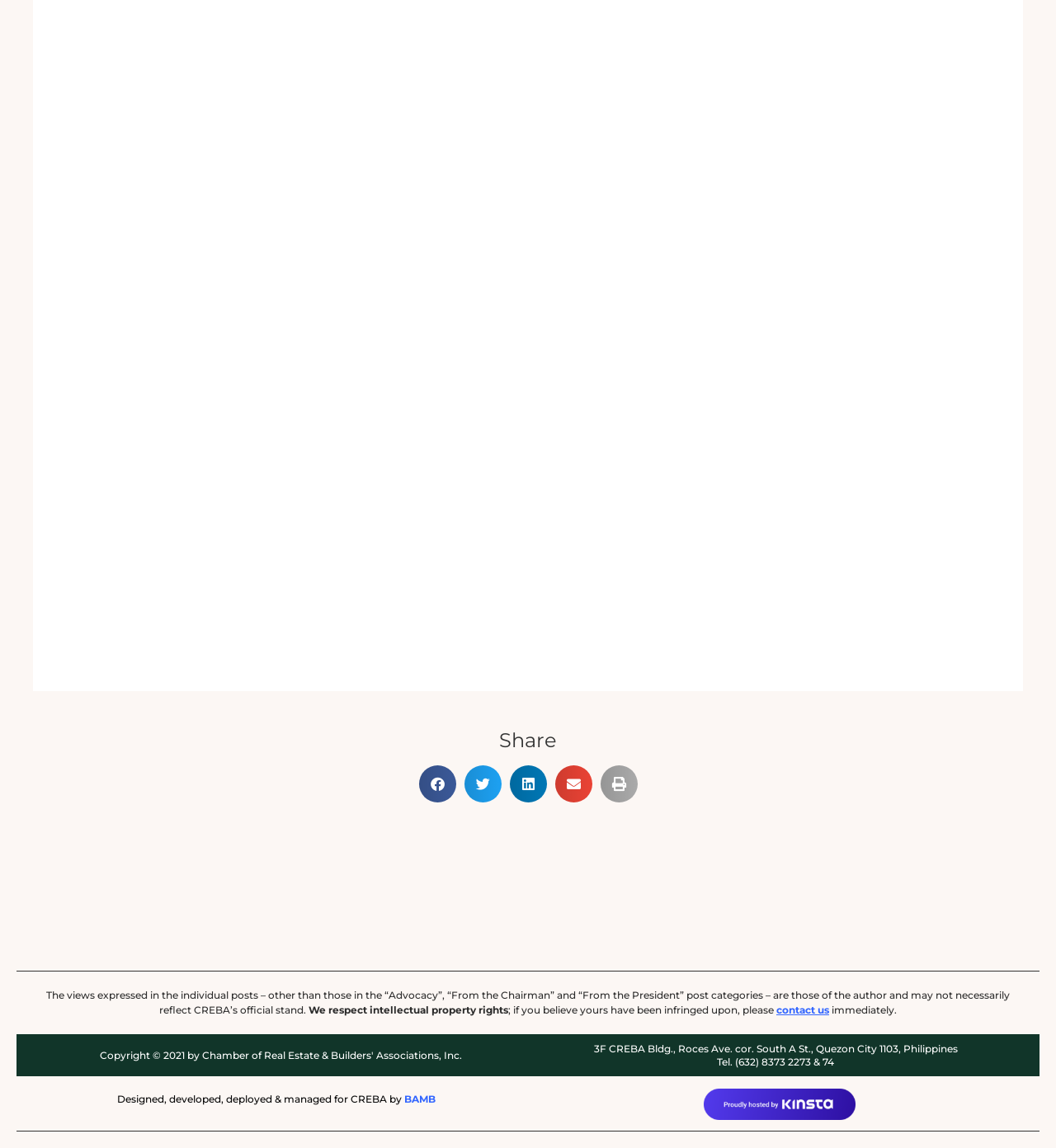Locate the bounding box coordinates of the element that should be clicked to execute the following instruction: "Visit BAMB".

[0.383, 0.952, 0.412, 0.963]